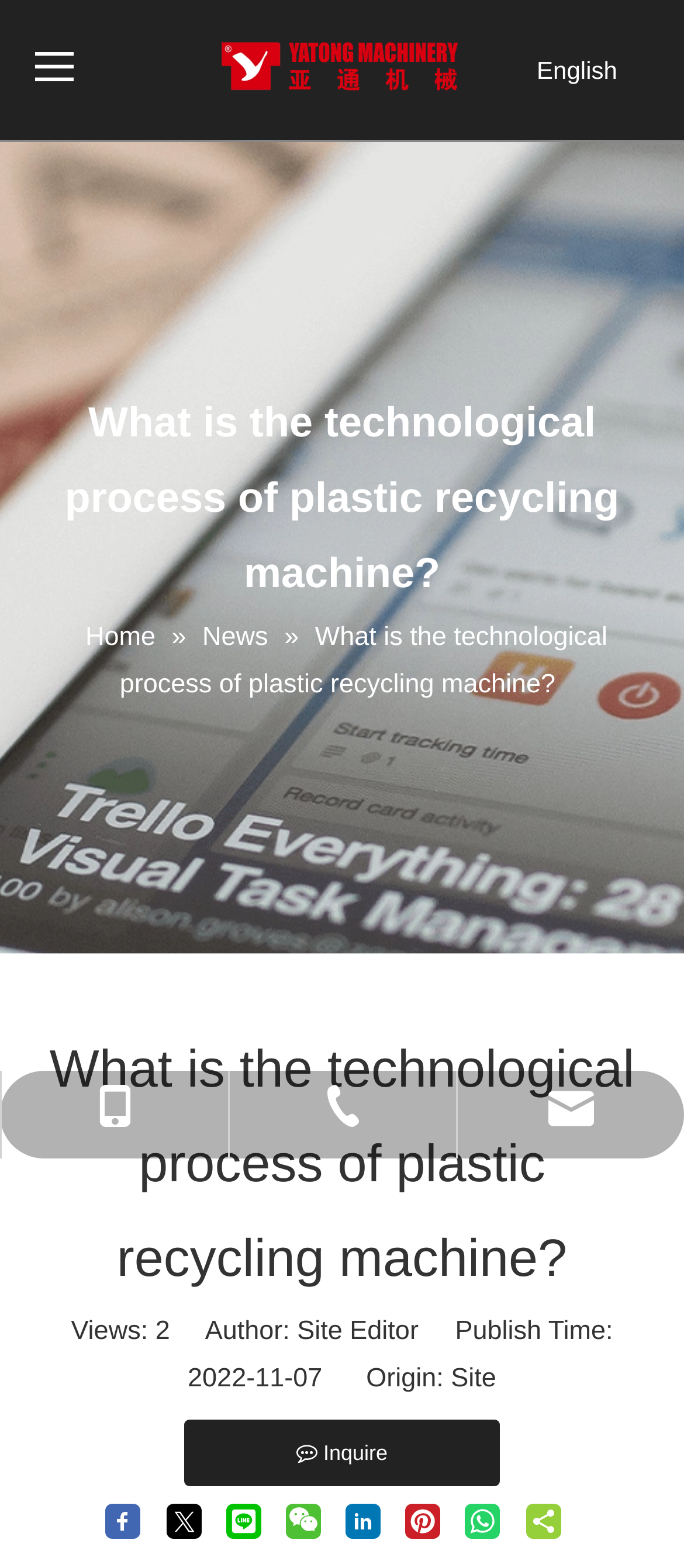Locate the bounding box coordinates of the region to be clicked to comply with the following instruction: "Share the article on Facebook". The coordinates must be four float numbers between 0 and 1, in the form [left, top, right, bottom].

[0.16, 0.961, 0.201, 0.979]